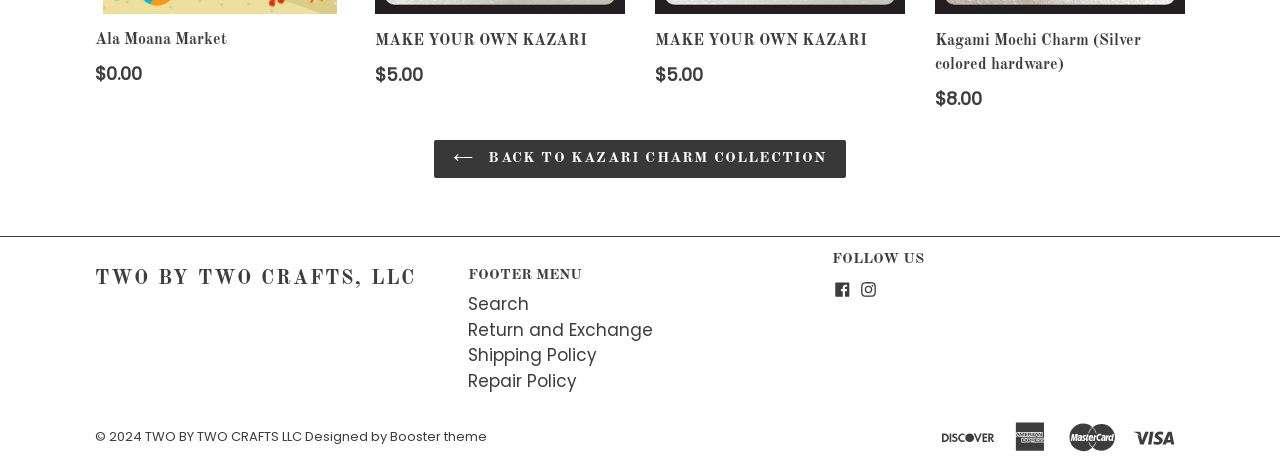Kindly determine the bounding box coordinates of the area that needs to be clicked to fulfill this instruction: "search the website".

[0.366, 0.615, 0.414, 0.665]